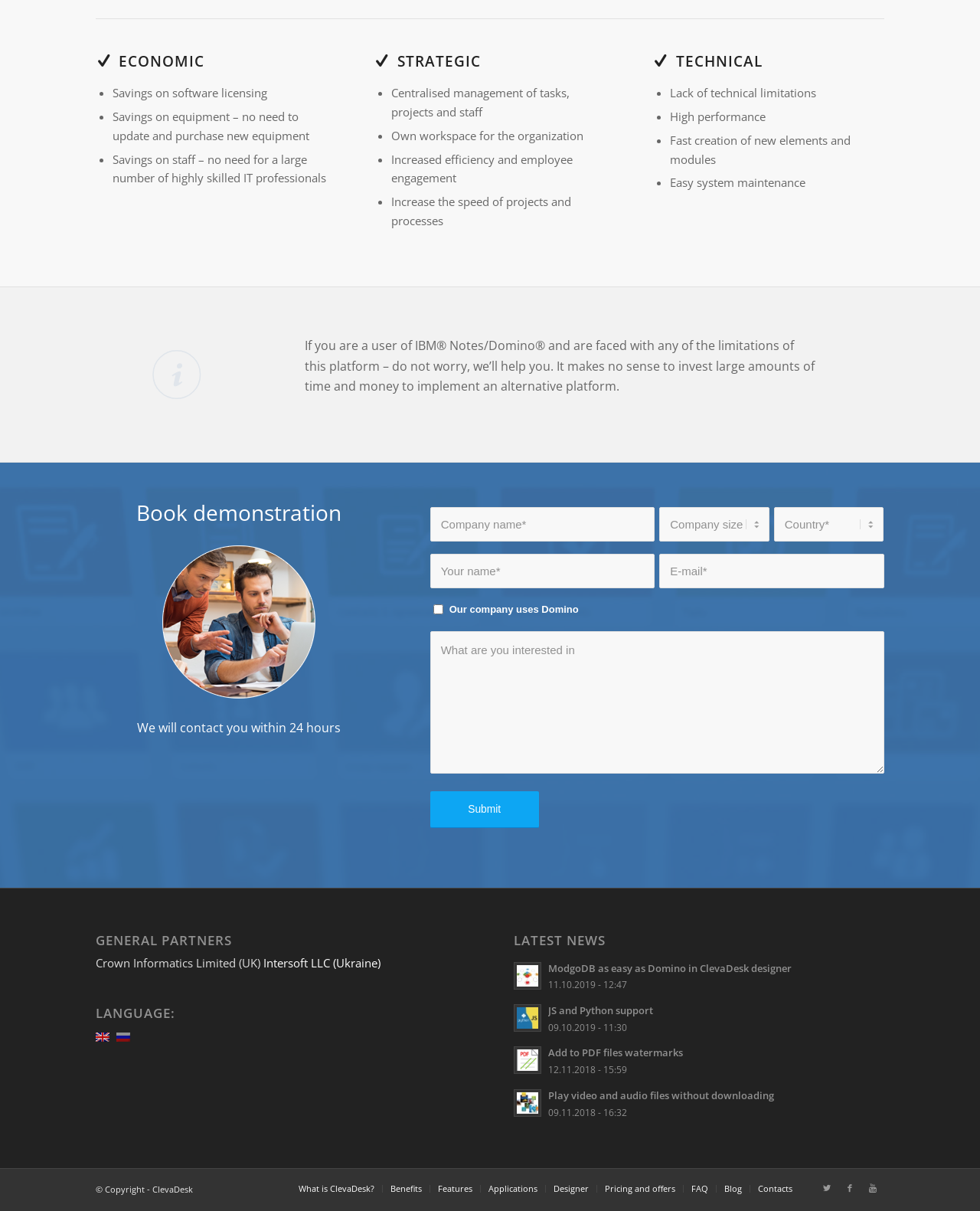Show the bounding box coordinates of the element that should be clicked to complete the task: "Book a demonstration".

[0.098, 0.413, 0.391, 0.433]